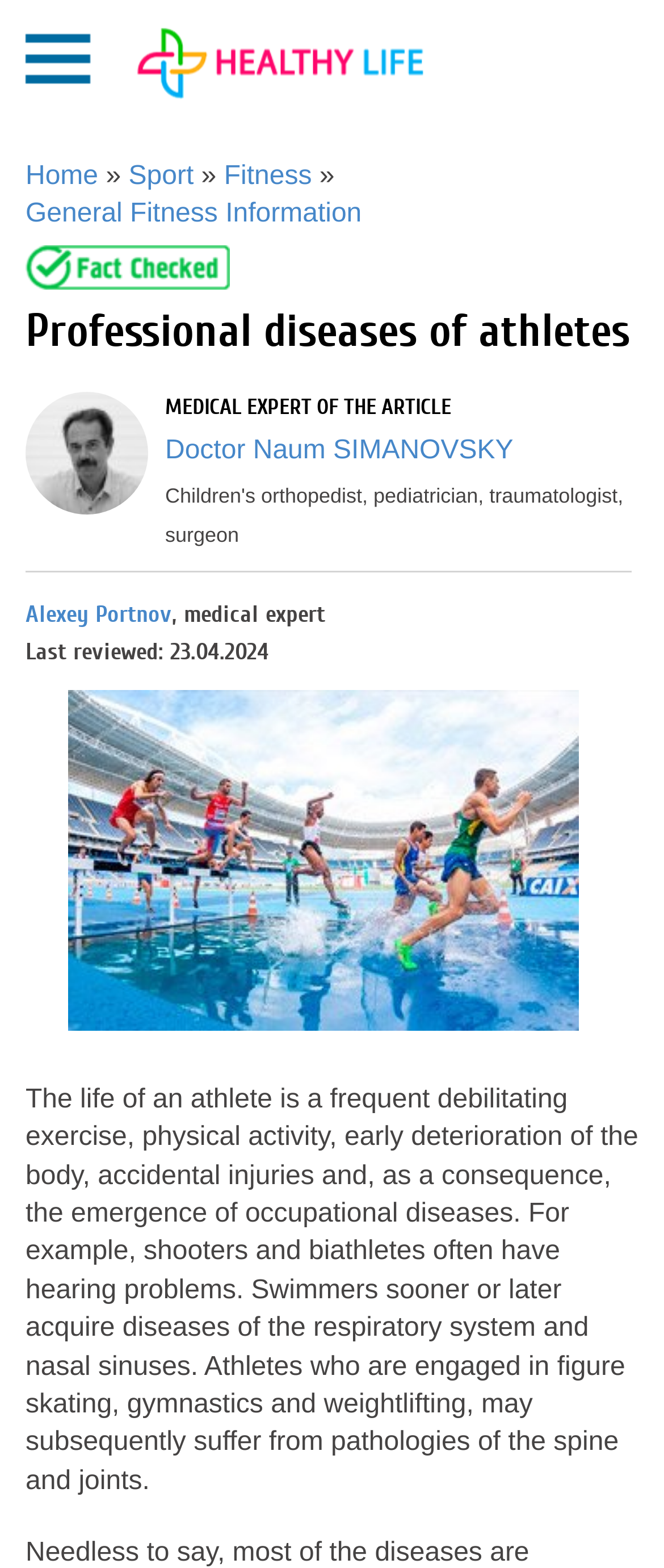What is a common problem for shooters and biathletes?
Based on the image, give a one-word or short phrase answer.

Hearing problems